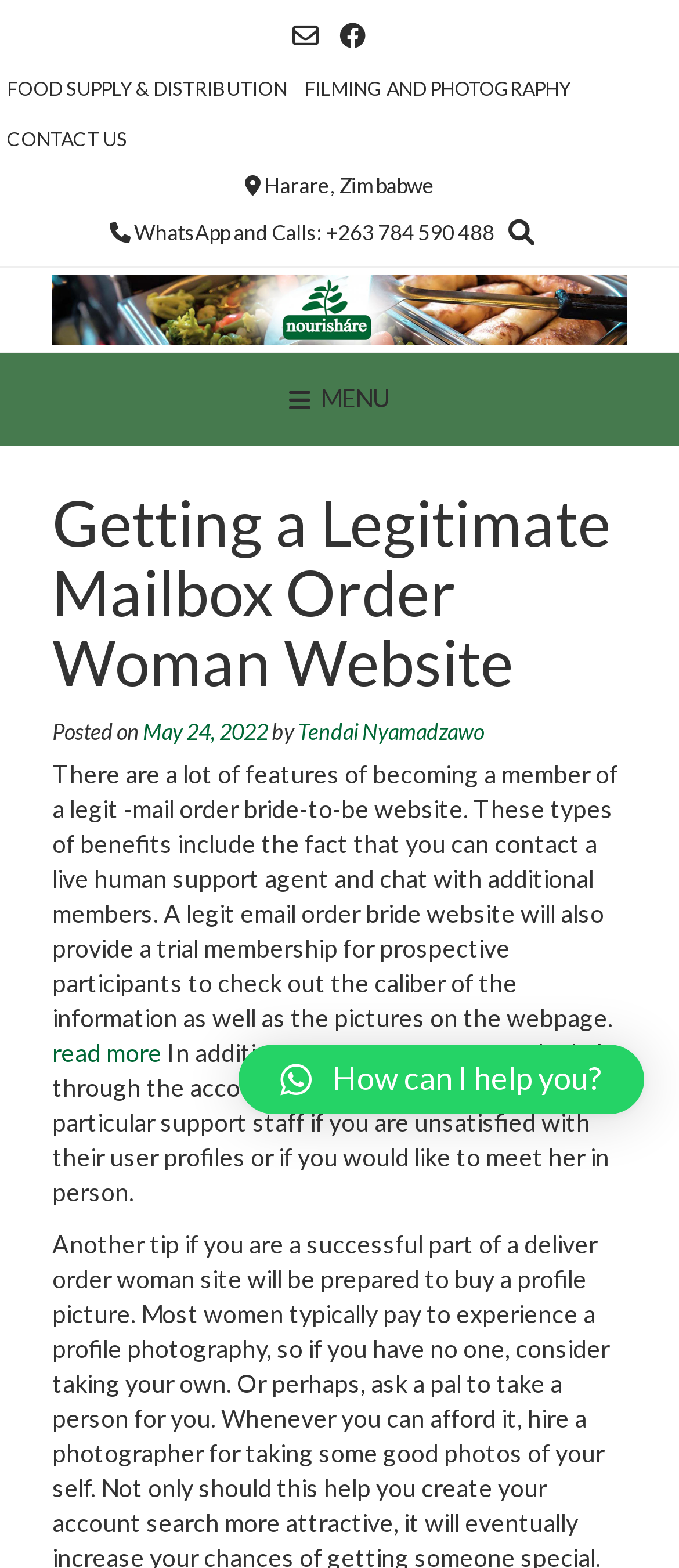Find the bounding box coordinates of the area to click in order to follow the instruction: "Read more about the legit mail order bride website".

[0.077, 0.662, 0.238, 0.681]